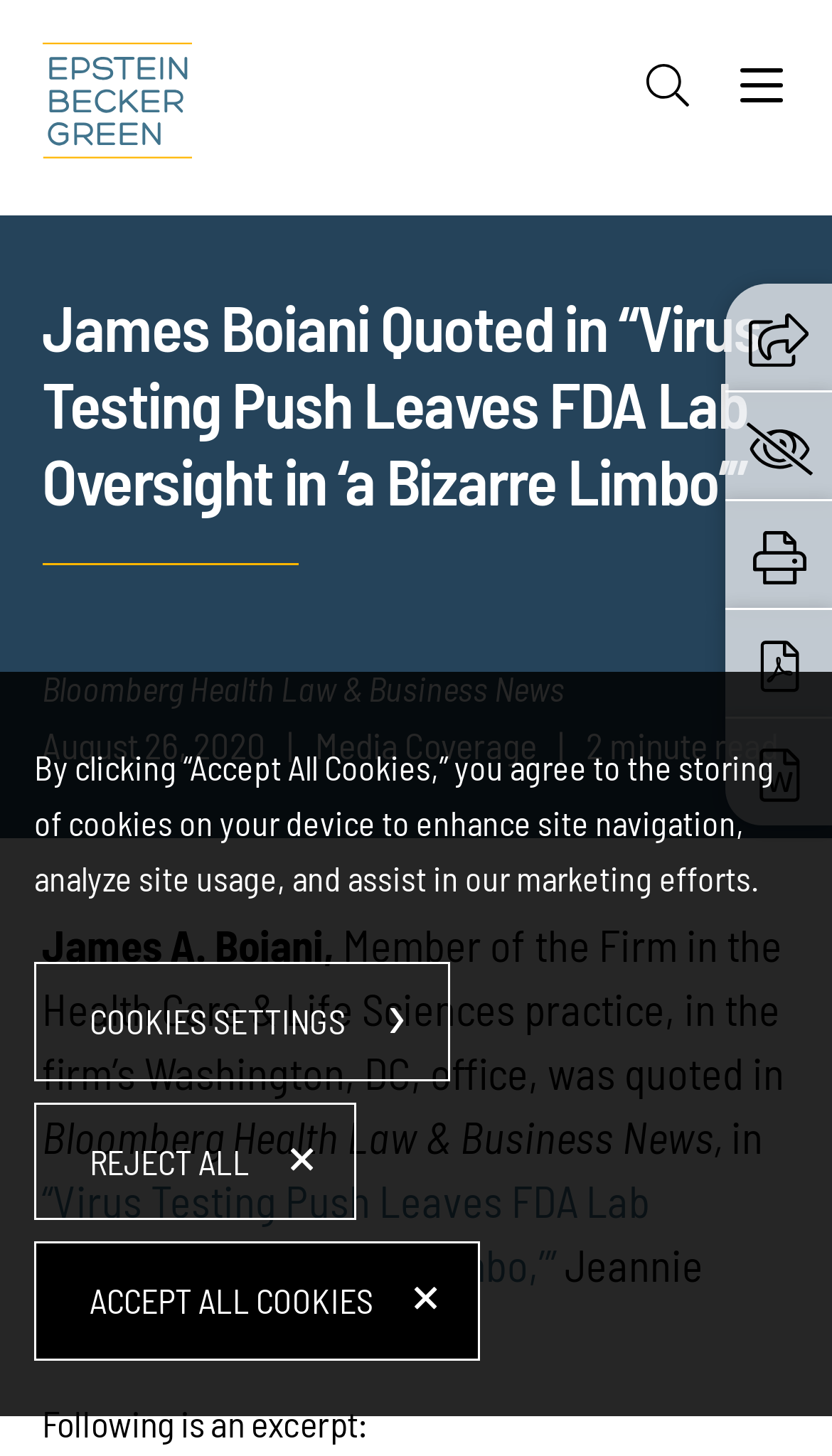Respond to the question below with a single word or phrase: What is the name of the law firm?

Epstein Becker Green